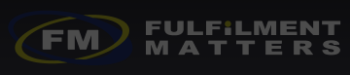What is the focus of Fulfilment Matters' services?
Please answer using one word or phrase, based on the screenshot.

Efficient fulfilment services